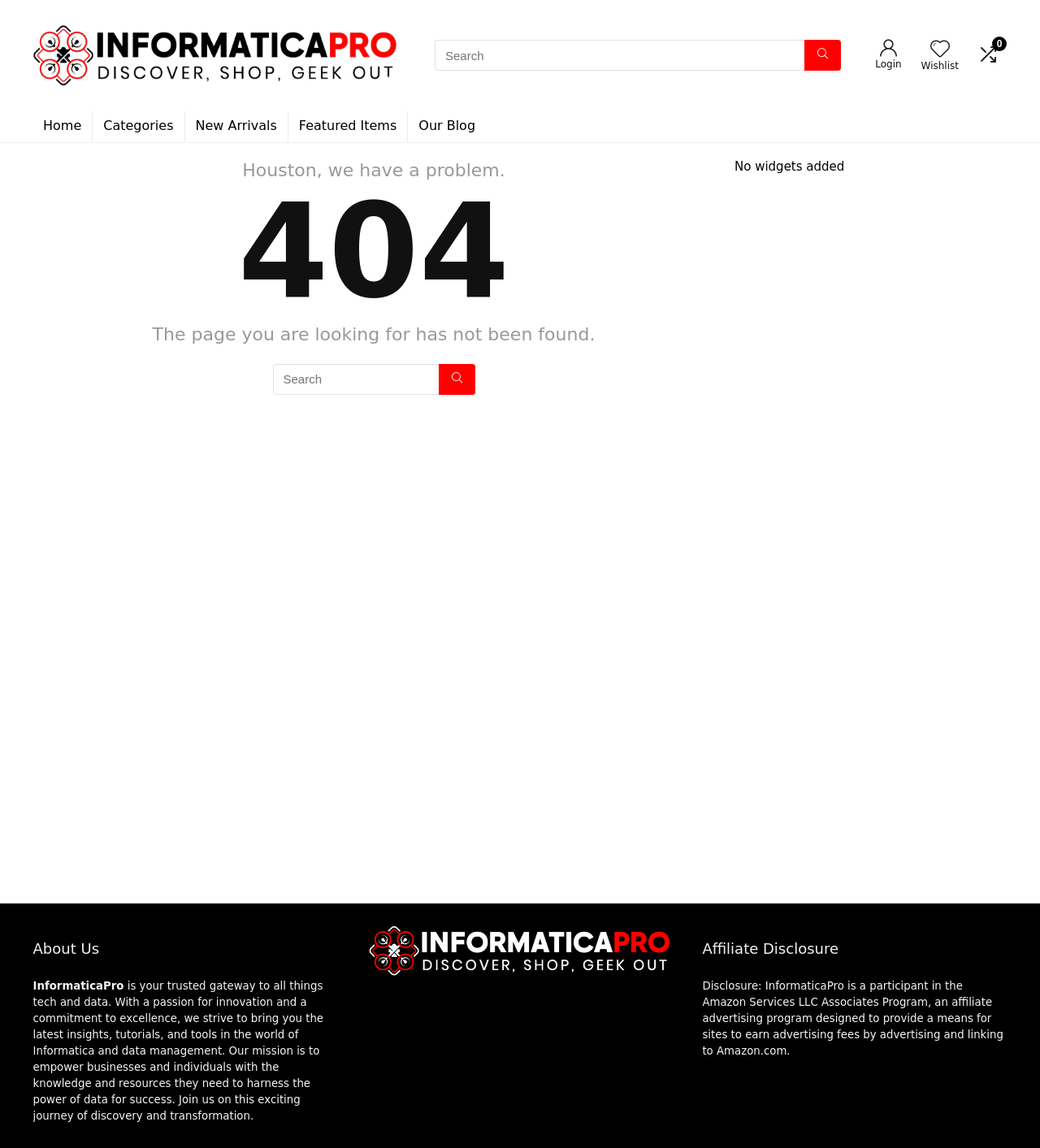Locate the bounding box coordinates of the area where you should click to accomplish the instruction: "View Wishlist".

[0.894, 0.034, 0.913, 0.054]